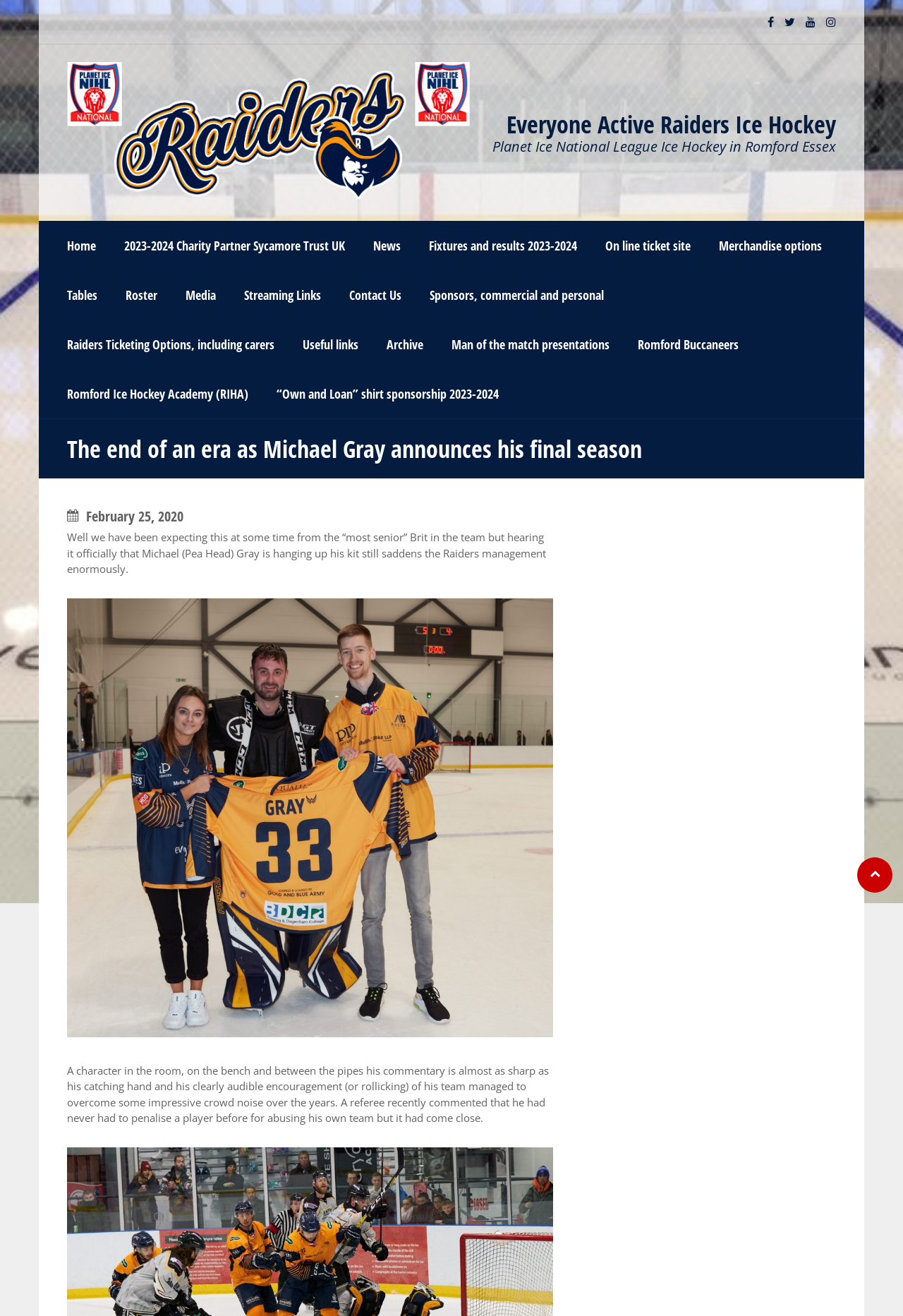Identify the bounding box coordinates for the element that needs to be clicked to fulfill this instruction: "Check the Merchandise options". Provide the coordinates in the format of four float numbers between 0 and 1: [left, top, right, bottom].

[0.78, 0.168, 0.926, 0.205]